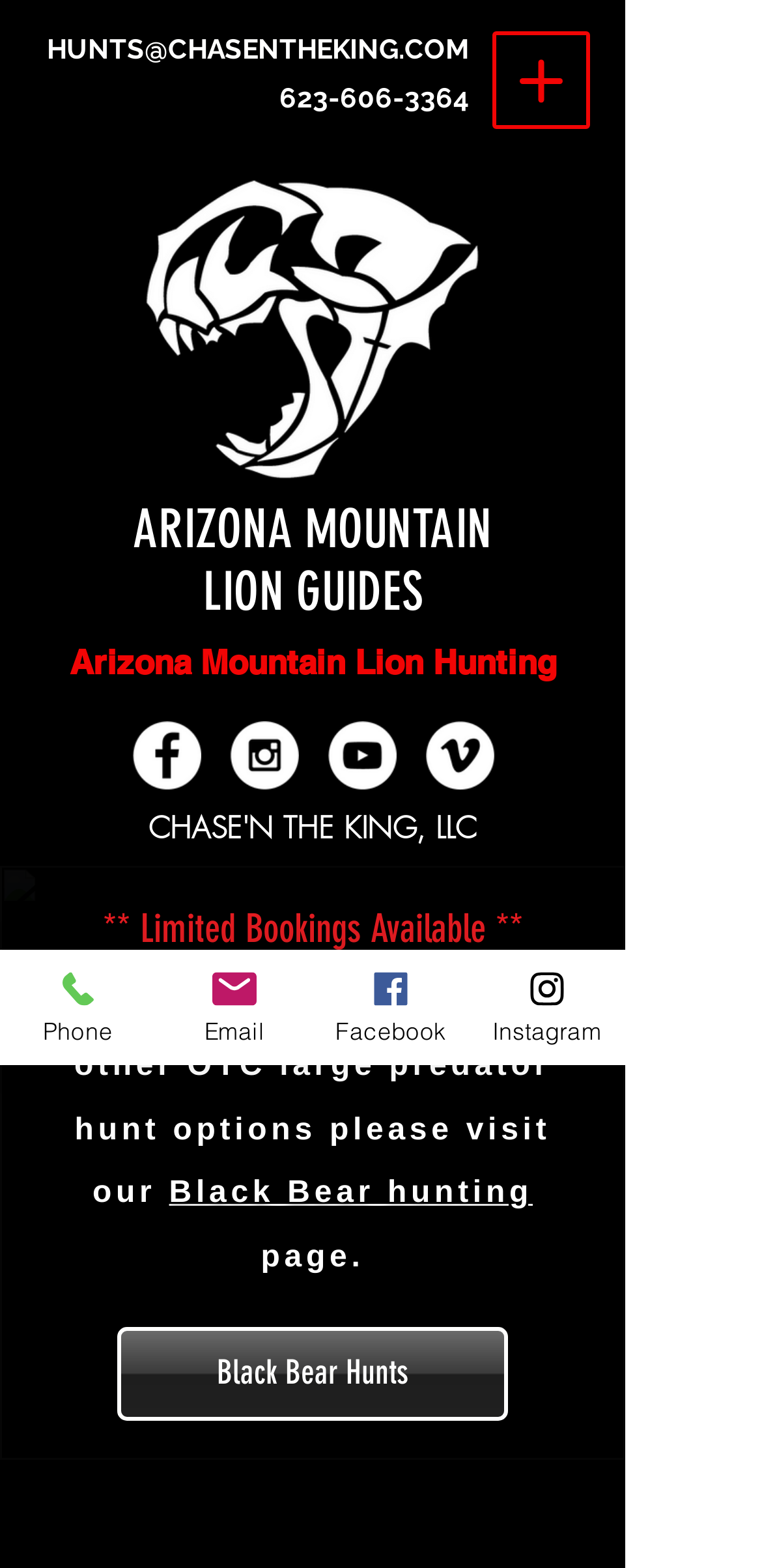How can you contact the company?
Give a single word or phrase as your answer by examining the image.

Phone or Email